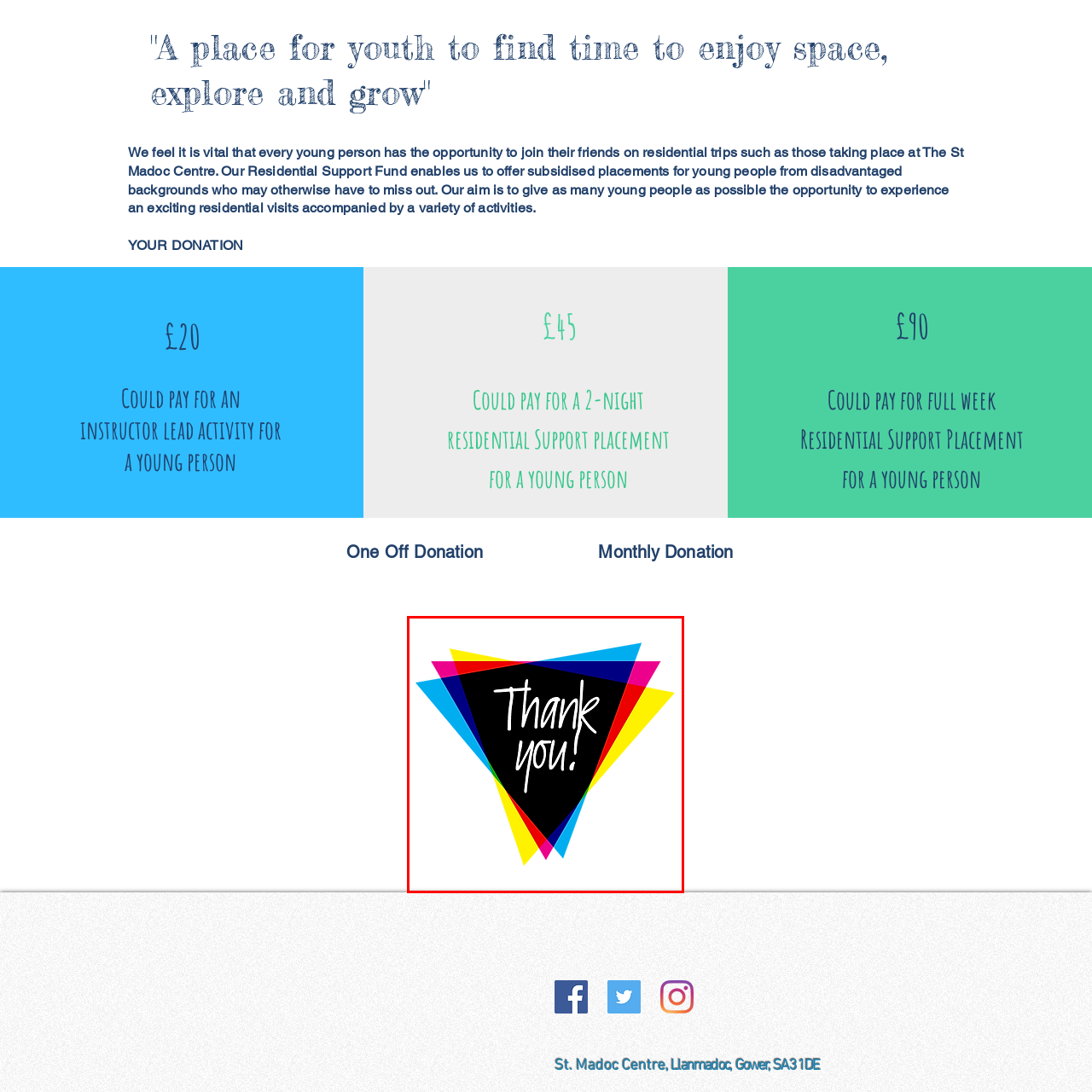What emotion does the design of the image convey?
Analyze the image enclosed by the red bounding box and reply with a one-word or phrase answer.

Joy and celebration